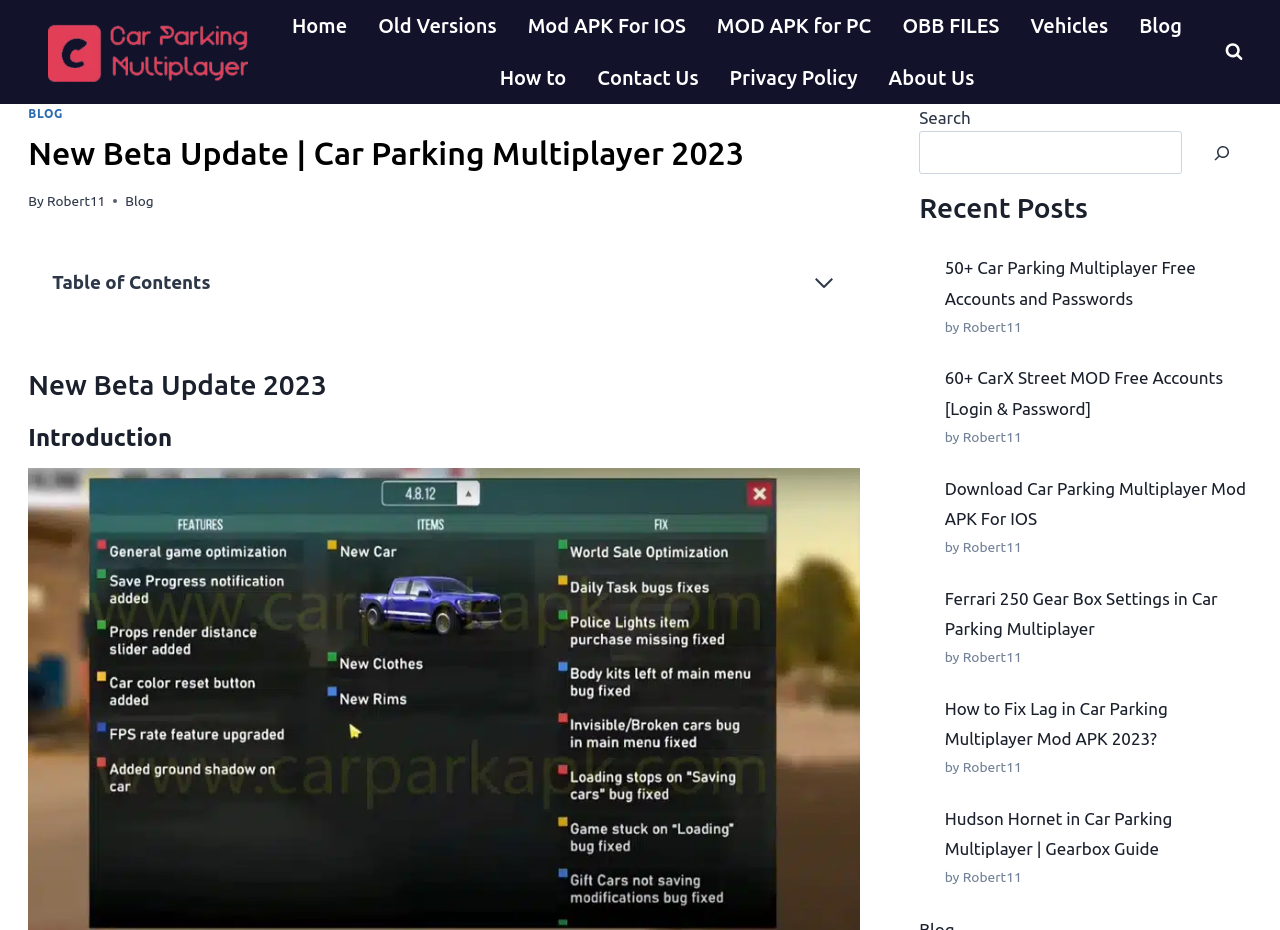Answer the question with a single word or phrase: 
What is the topic of the recent post '50+ Car Parking Multiplayer Free Accounts and Passwords'?

Car Parking Multiplayer